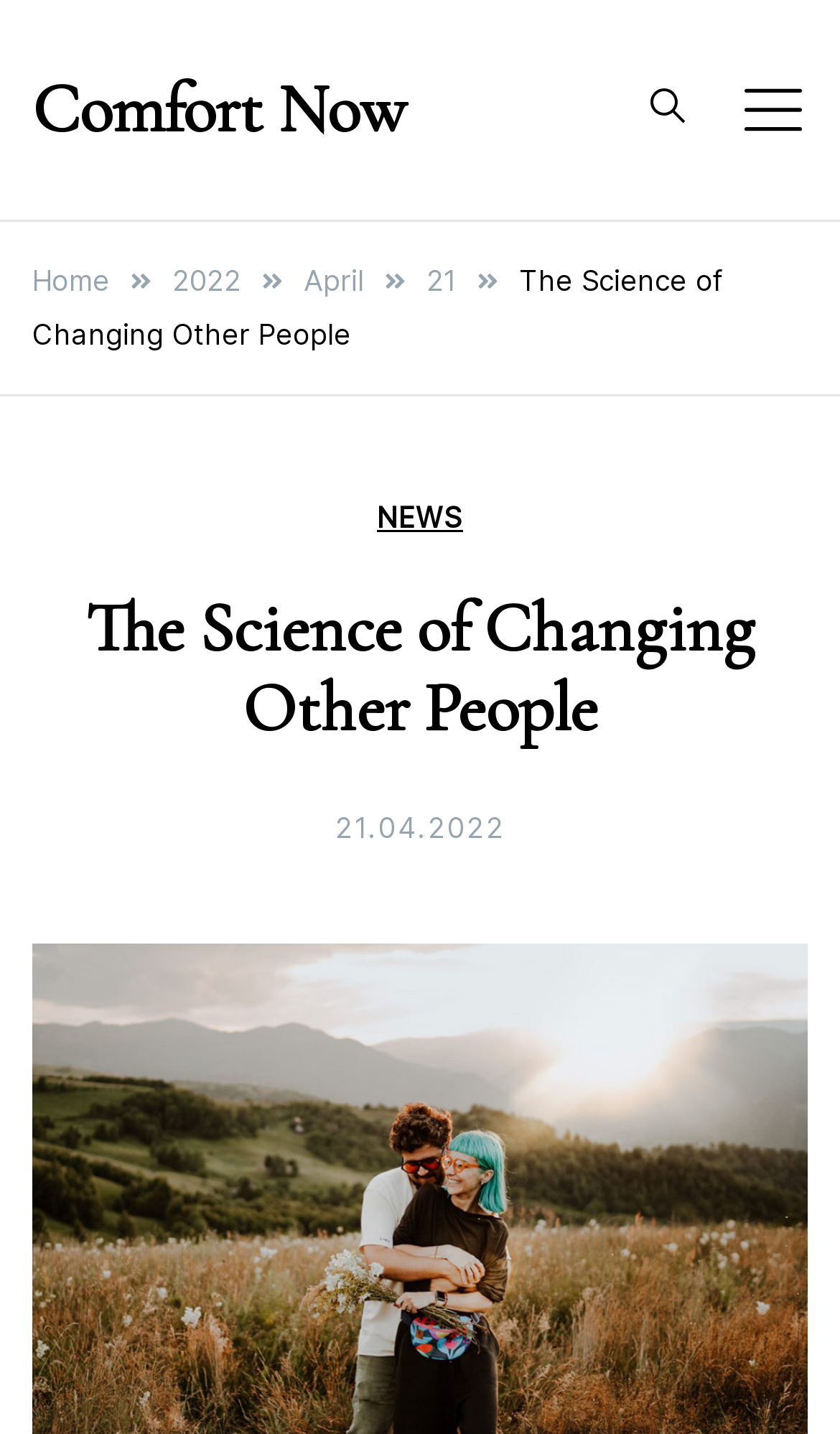Pinpoint the bounding box coordinates of the element to be clicked to execute the instruction: "Click on Friends of MFPL".

None